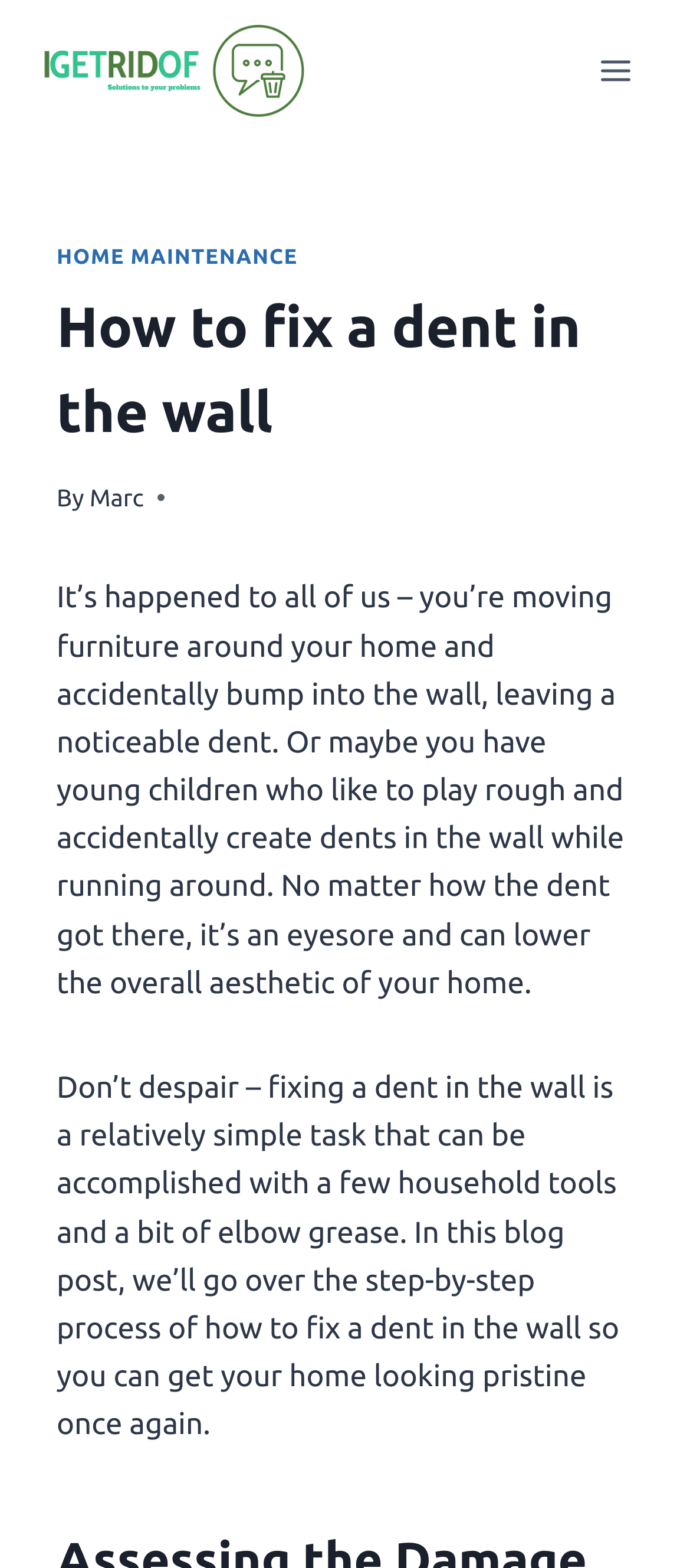Please provide a detailed answer to the question below based on the screenshot: 
What is the main topic of the blog post?

The main topic of the blog post is fixing a dent in the wall, which is mentioned in the header section of the webpage and also in the static text elements that describe the problem and the solution.